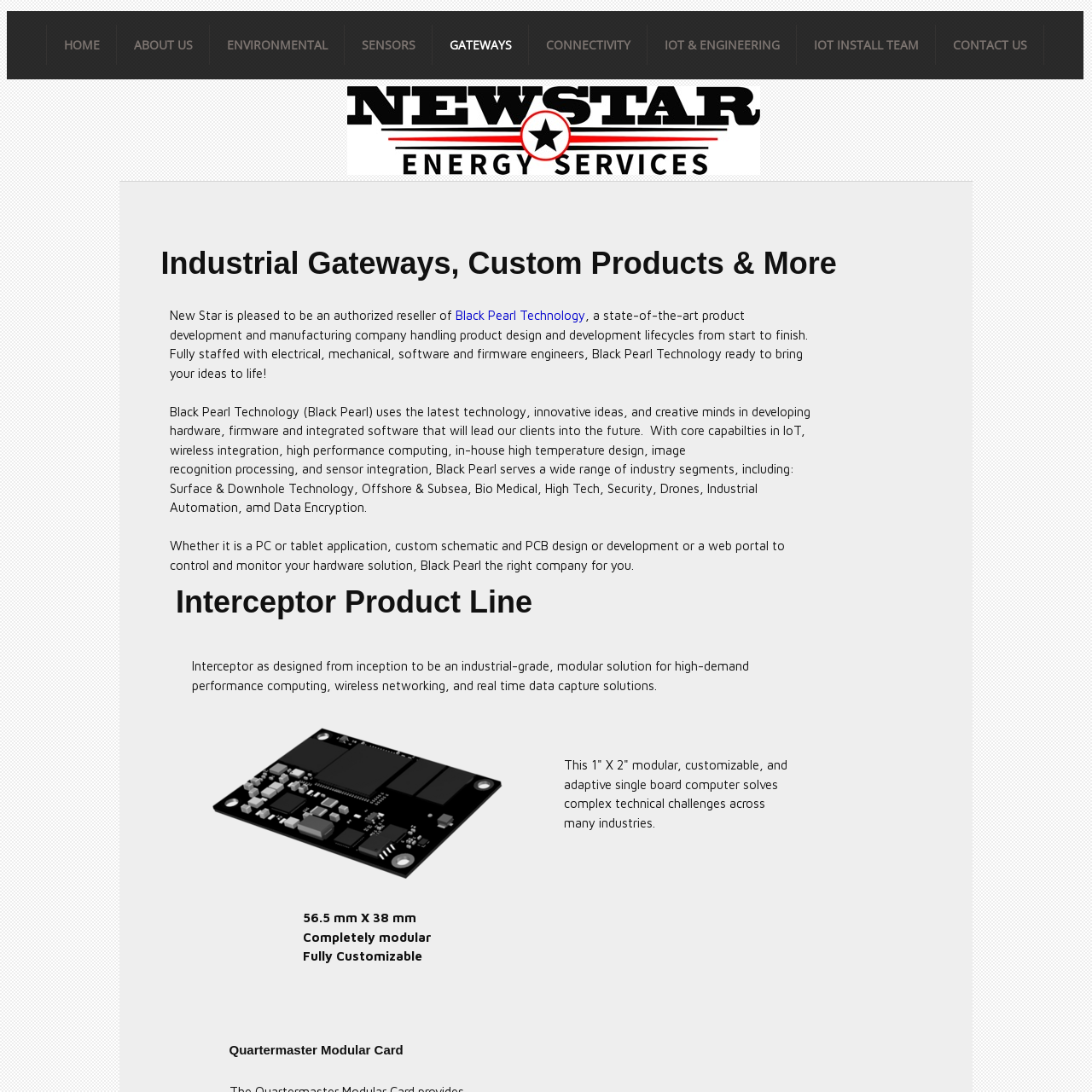Please predict the bounding box coordinates (top-left x, top-left y, bottom-right x, bottom-right y) for the UI element in the screenshot that fits the description: About Us

[0.107, 0.034, 0.191, 0.048]